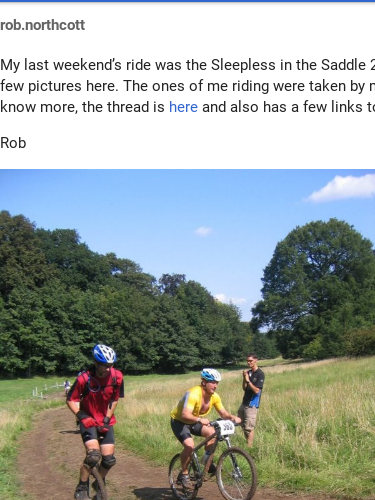What is the weather like in the image?
From the image, provide a succinct answer in one word or a short phrase.

Clear sky